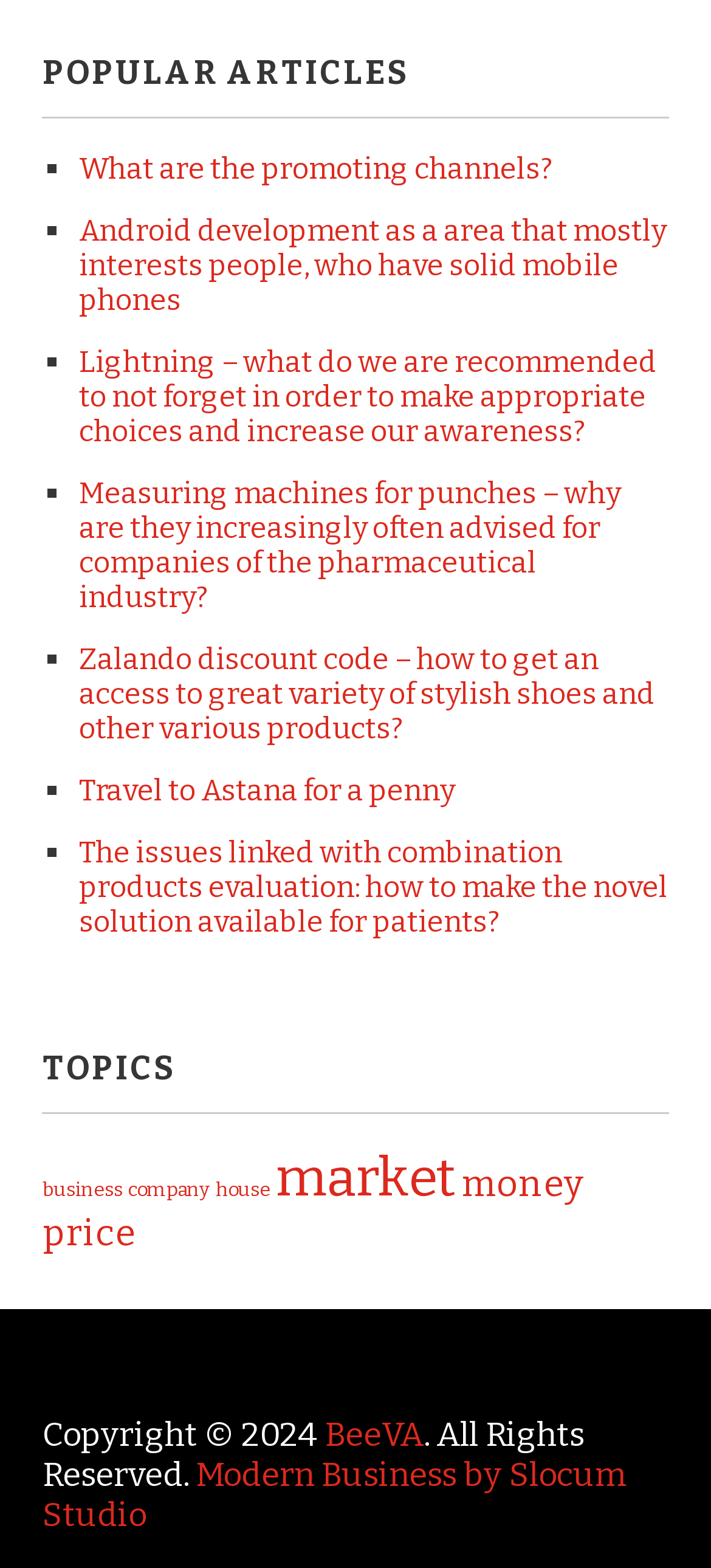Predict the bounding box coordinates of the area that should be clicked to accomplish the following instruction: "View popular articles". The bounding box coordinates should consist of four float numbers between 0 and 1, i.e., [left, top, right, bottom].

[0.06, 0.017, 0.94, 0.076]